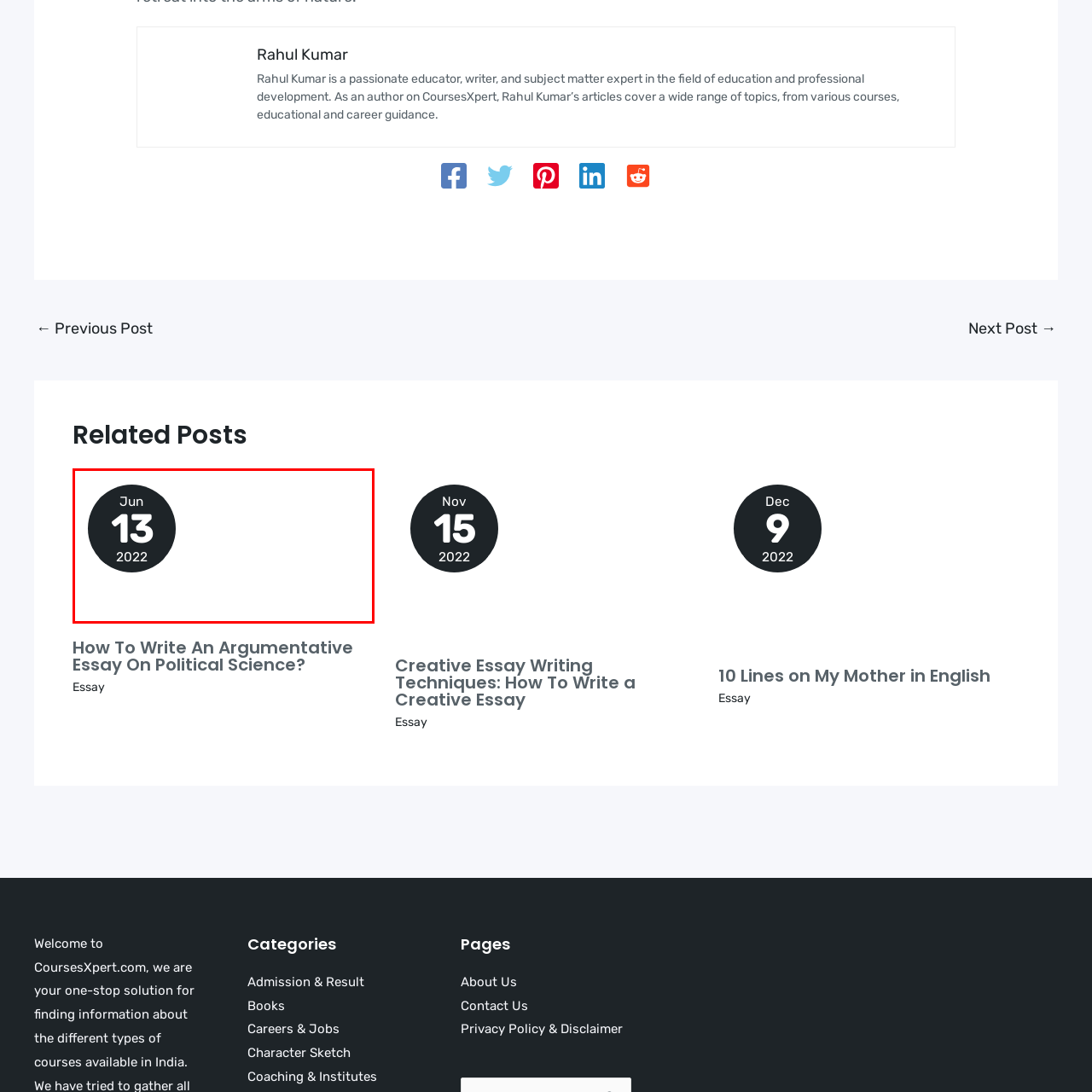What is the month indicated above the date?
Look at the image within the red bounding box and provide a single word or phrase as an answer.

Jun